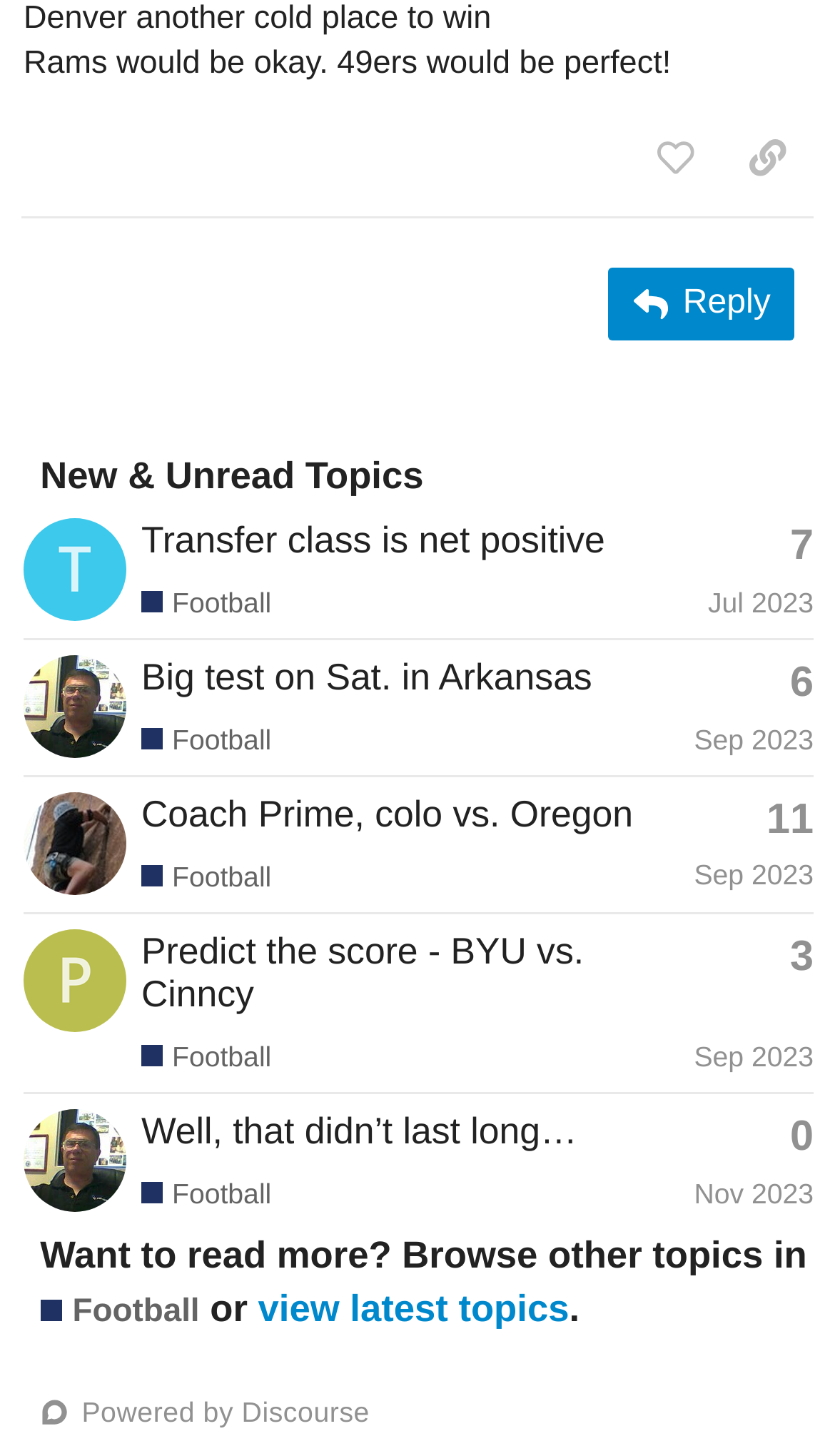Identify the bounding box for the UI element described as: "Well, that didn’t last long…". Ensure the coordinates are four float numbers between 0 and 1, formatted as [left, top, right, bottom].

[0.169, 0.762, 0.691, 0.791]